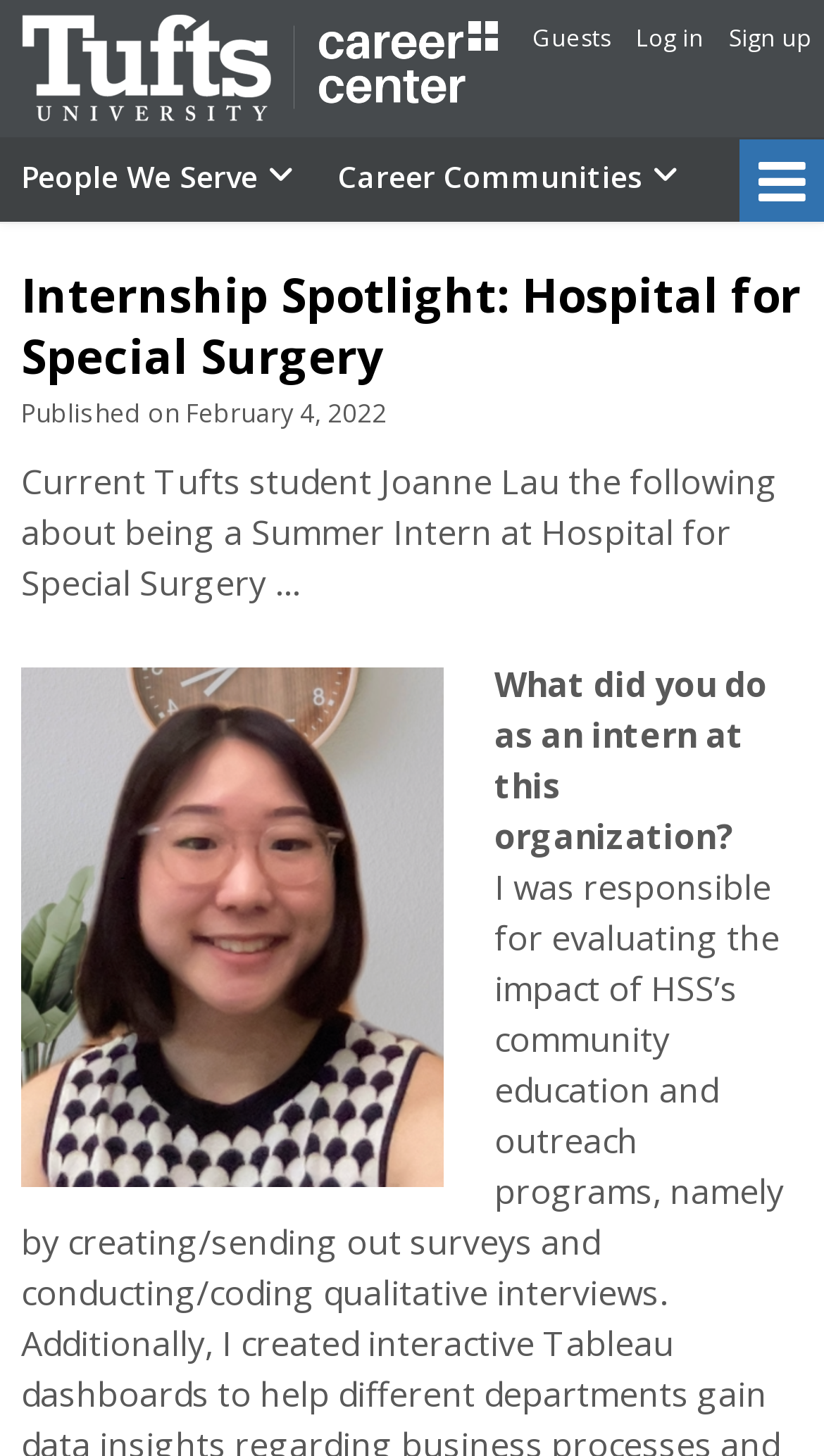Please pinpoint the bounding box coordinates for the region I should click to adhere to this instruction: "Click the 'Guests' link".

[0.646, 0.0, 0.741, 0.051]